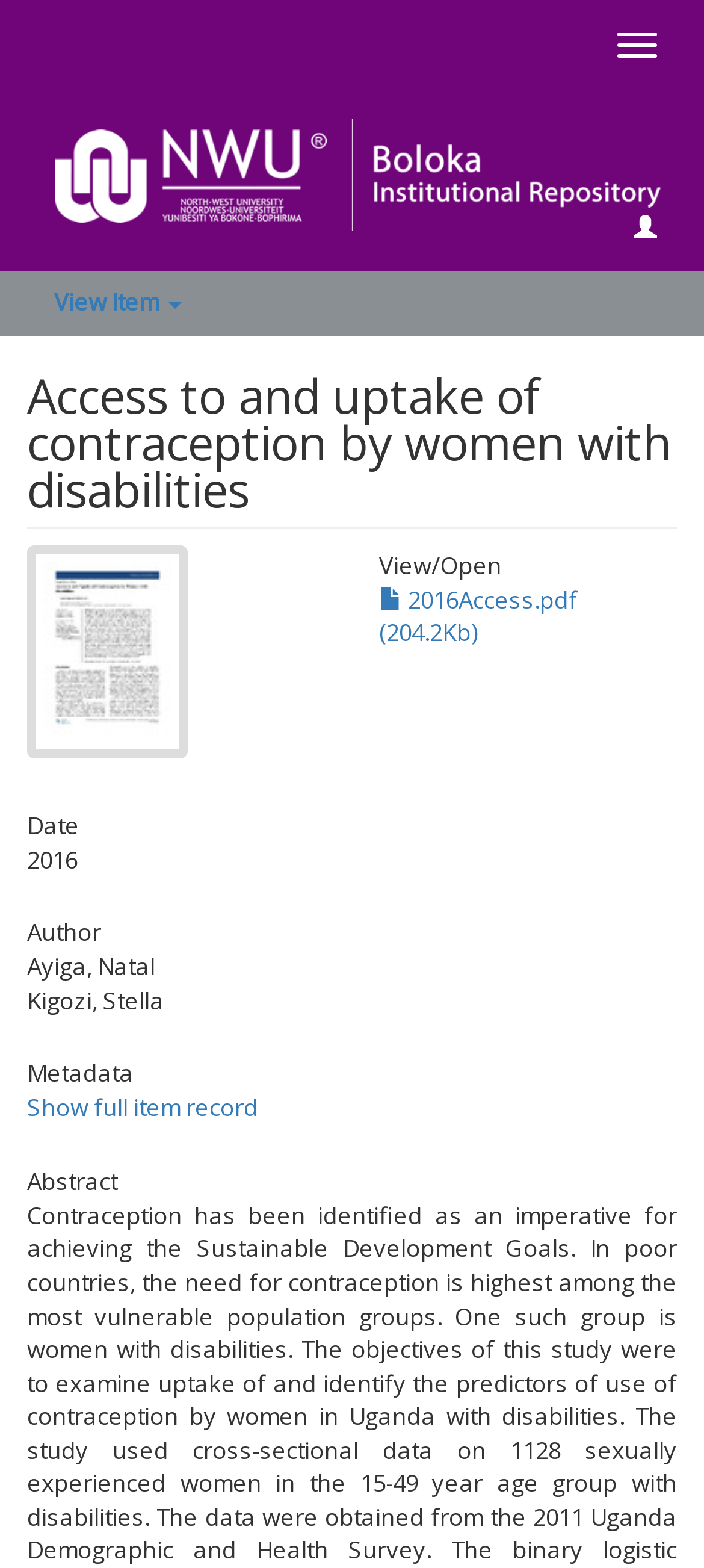Give a concise answer of one word or phrase to the question: 
What is the size of the downloadable item?

204.2Kb